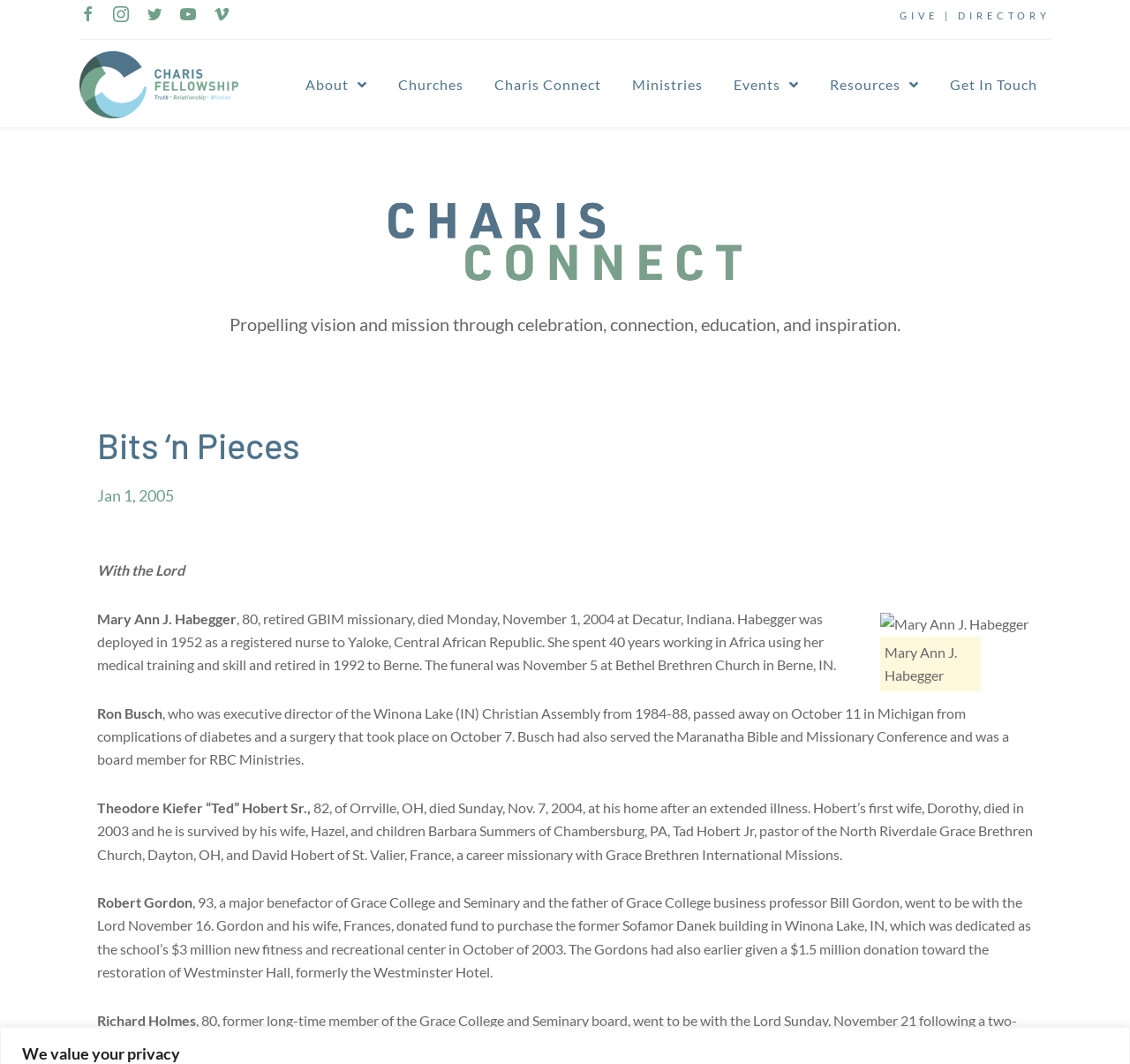Using the details in the image, give a detailed response to the question below:
What is the name of the missionary who died on November 1, 2004?

I found the answer by looking at the StaticText element with the description 'With the Lord' and the subsequent text which mentions Mary Ann J. Habegger, a retired GBIM missionary who died on November 1, 2004.